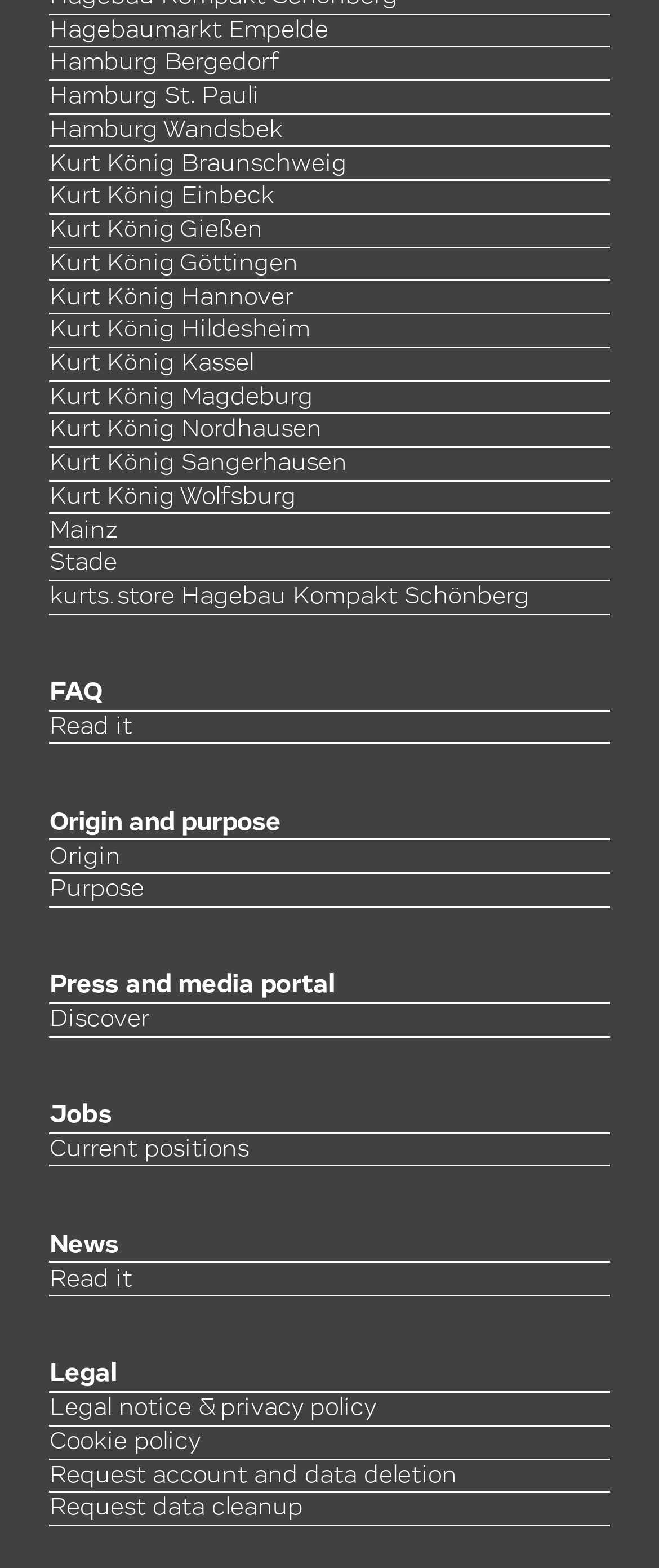What is the first location listed?
Refer to the image and respond with a one-word or short-phrase answer.

Hagebaumarkt Empelde